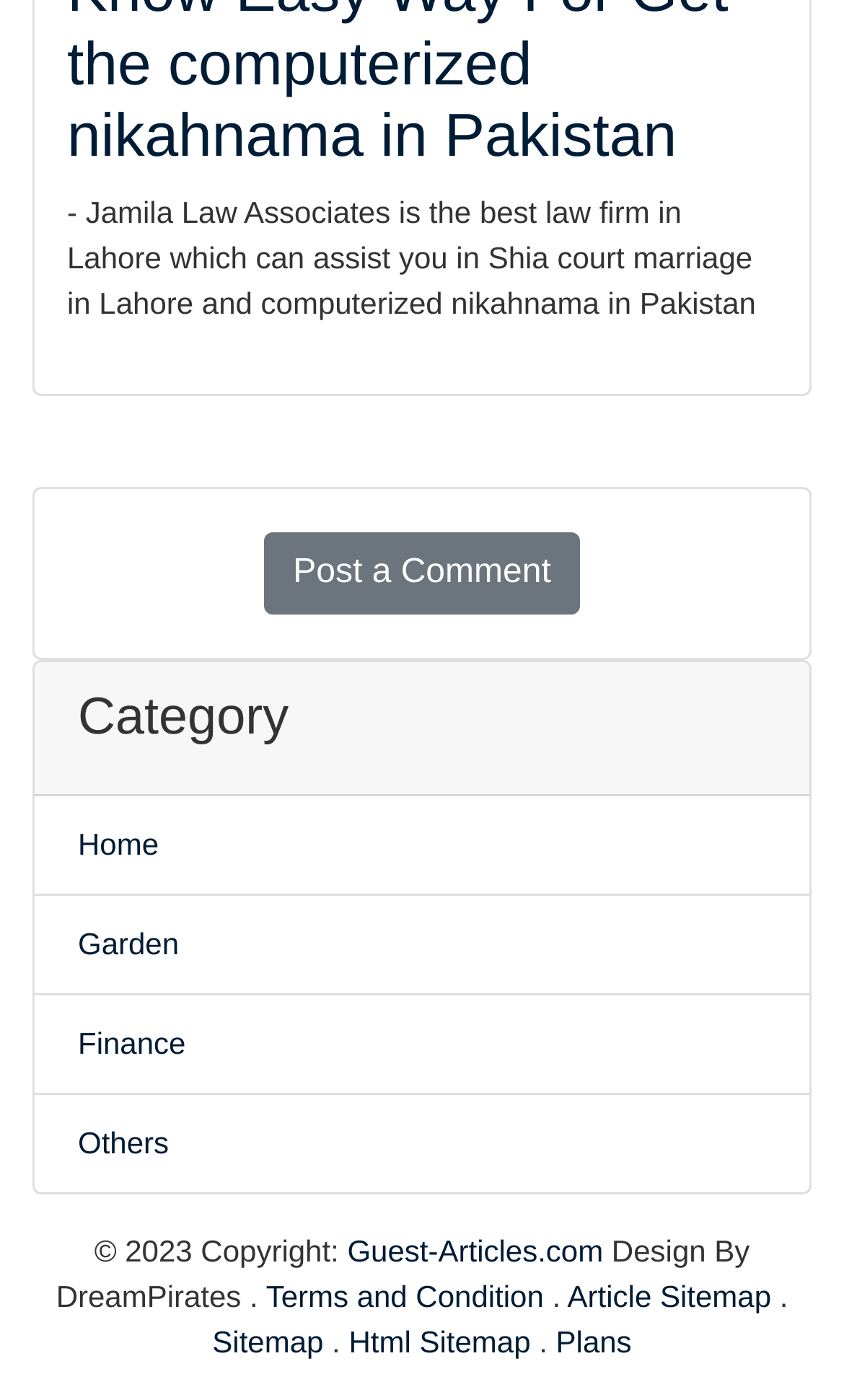Determine the bounding box coordinates for the UI element with the following description: "Terms and Condition". The coordinates should be four float numbers between 0 and 1, represented as [left, top, right, bottom].

[0.315, 0.913, 0.644, 0.937]